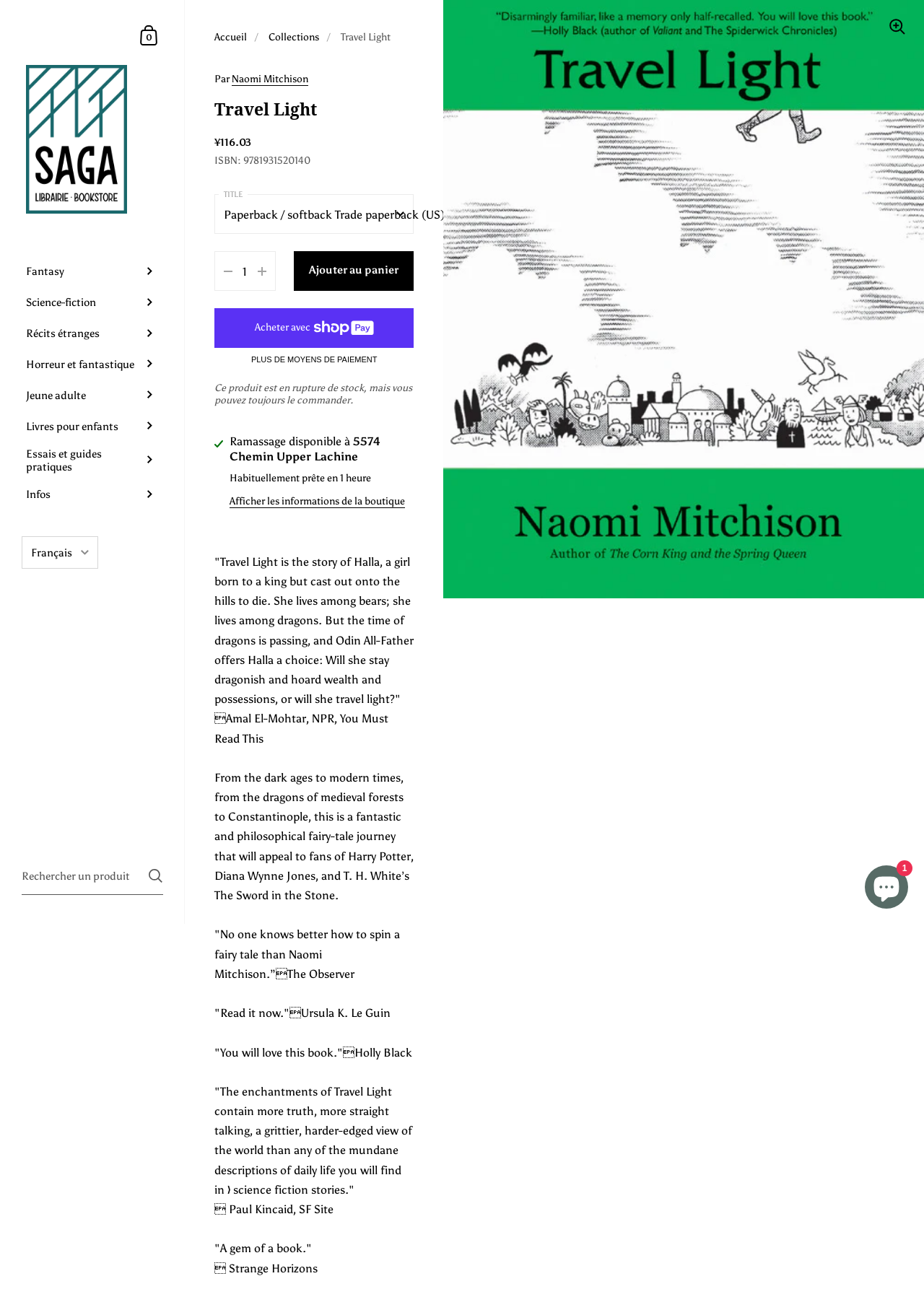Using the information from the screenshot, answer the following question thoroughly:
Is the book available in stock?

I found the answer by looking at the StaticText element with the text 'Ce produit est en rupture de stock, mais vous pouvez toujours le commander.' which indicates that the book is out of stock.